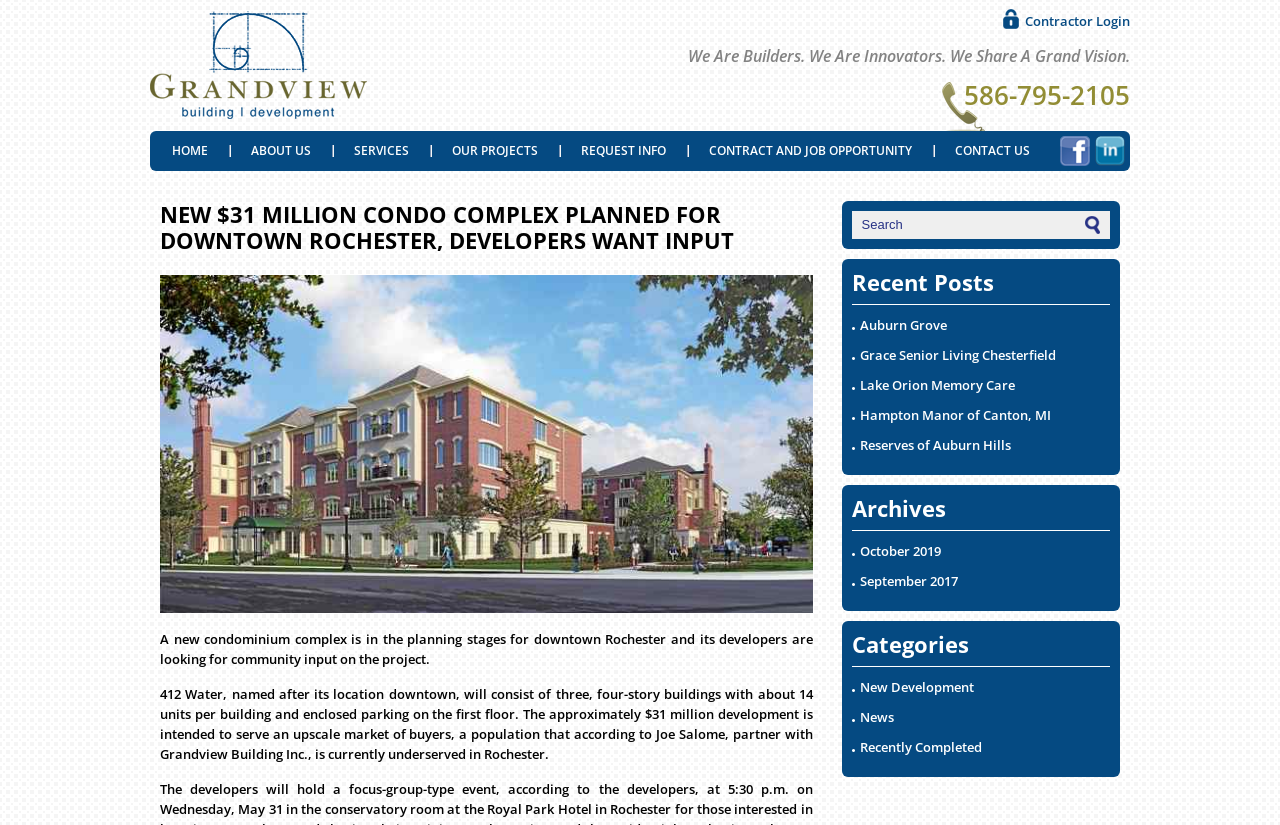Please determine the bounding box coordinates of the element's region to click in order to carry out the following instruction: "Click on the 'HOME' link". The coordinates should be four float numbers between 0 and 1, i.e., [left, top, right, bottom].

[0.121, 0.159, 0.18, 0.207]